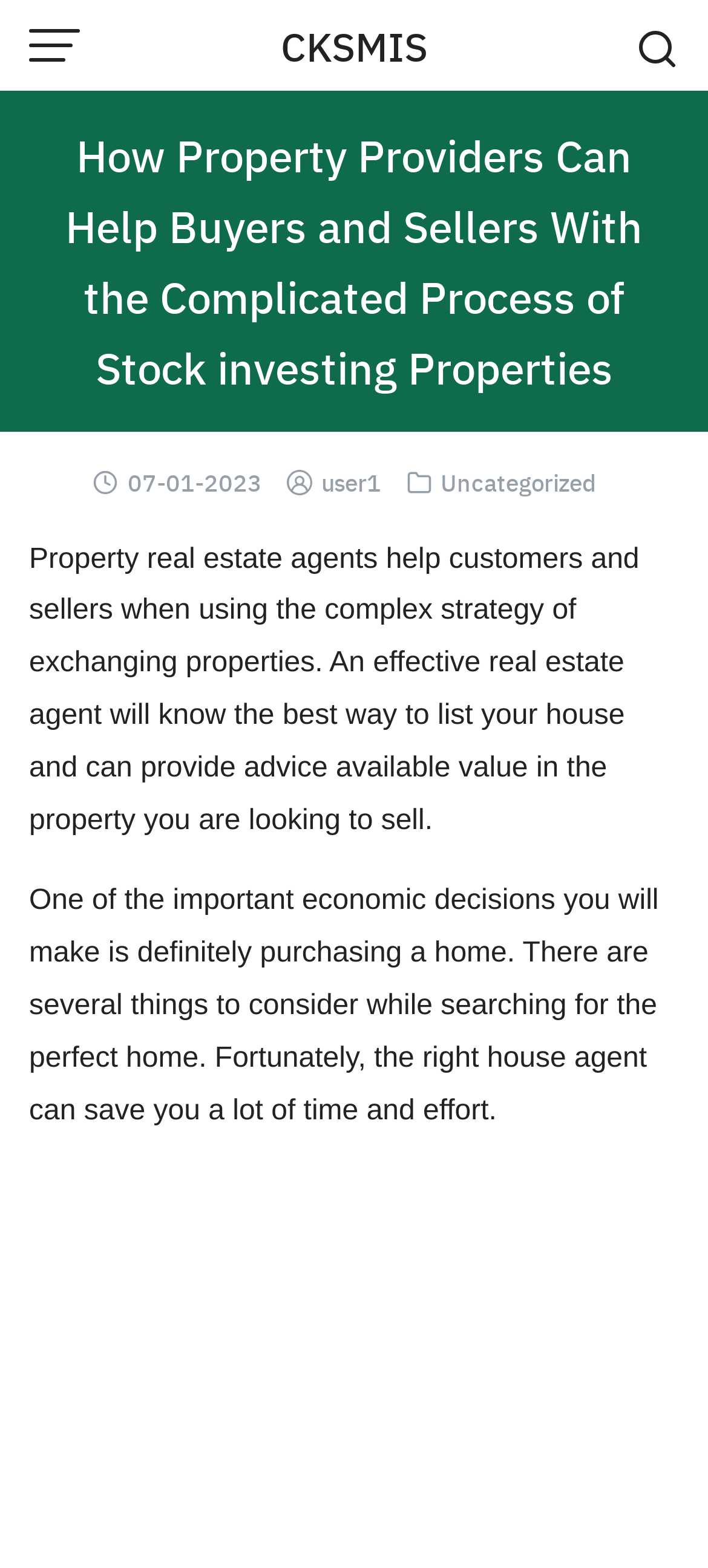Locate the bounding box coordinates of the item that should be clicked to fulfill the instruction: "Post a comment".

None